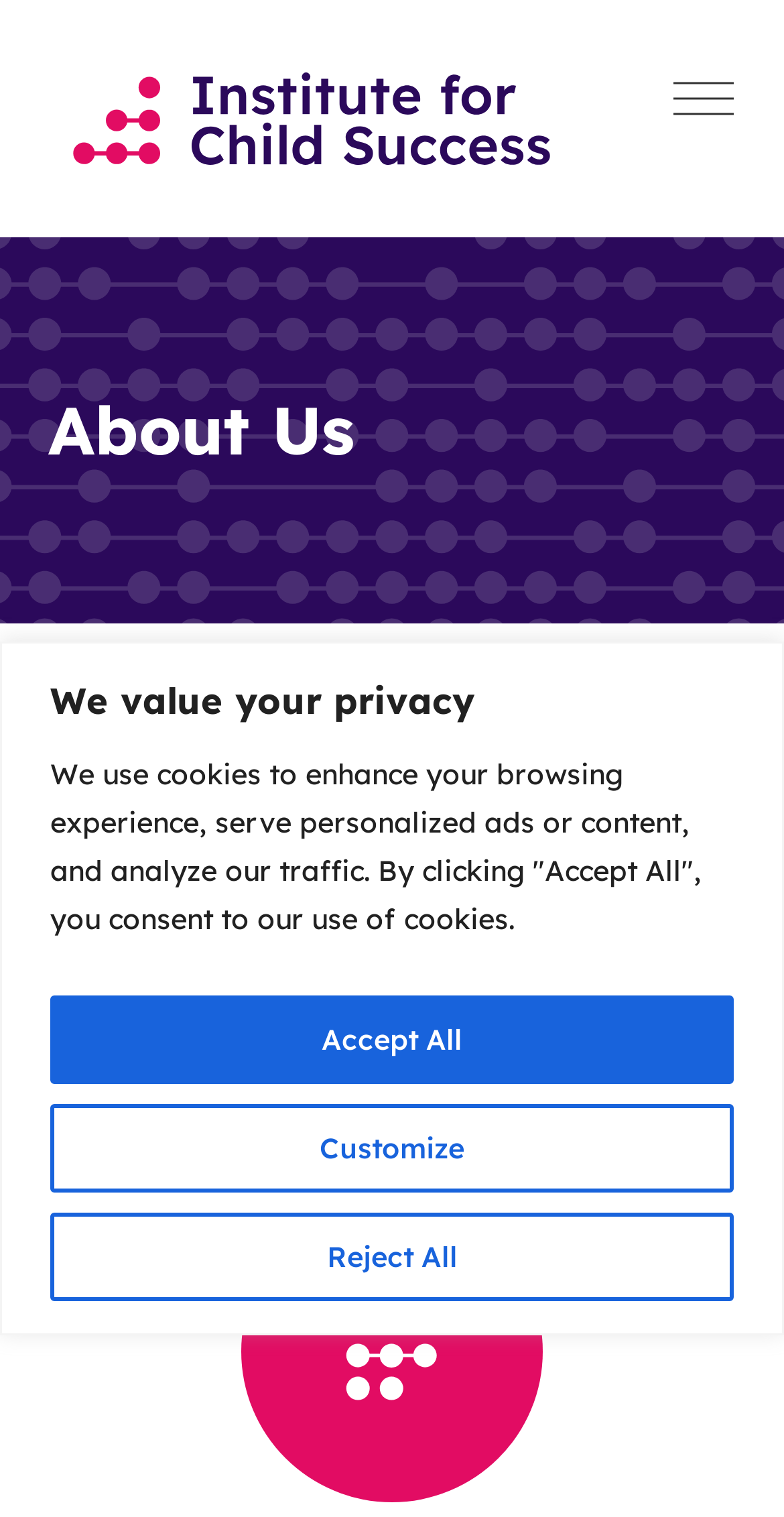Provide a short answer to the following question with just one word or phrase: Is there an image on the page?

Yes